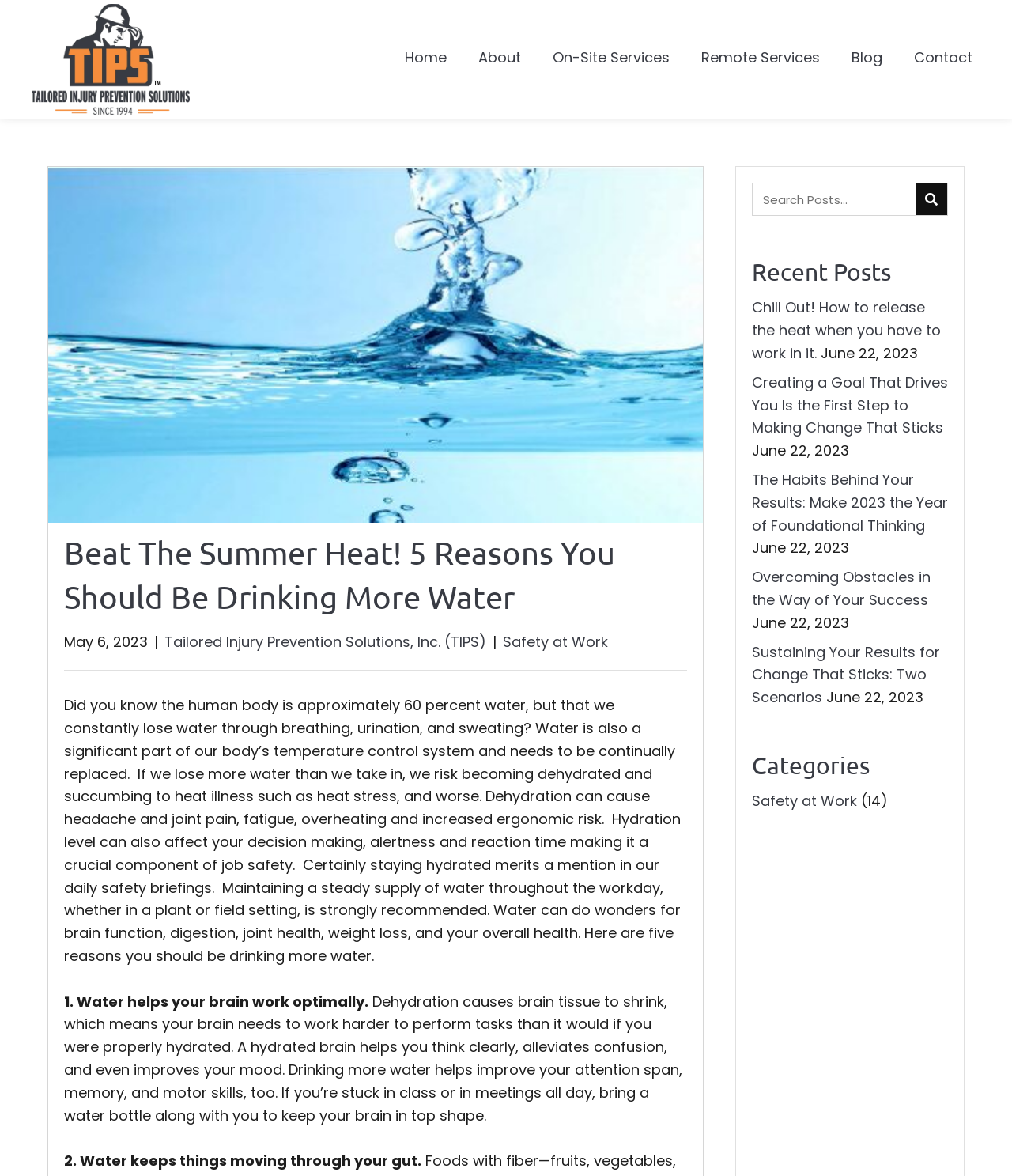What is the percentage of water in the human body?
Please use the image to deliver a detailed and complete answer.

According to the webpage, the human body is approximately 60 percent water, which is mentioned in the introductory paragraph.